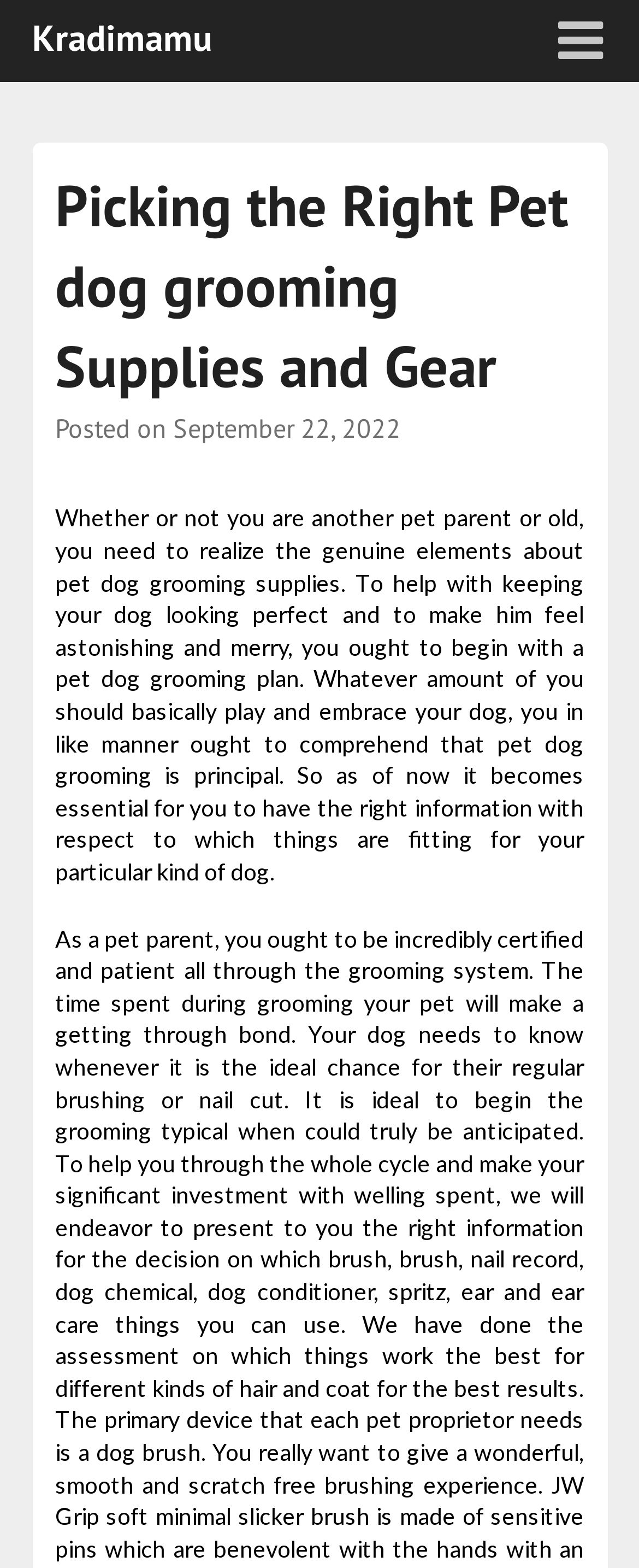Please determine the heading text of this webpage.

Picking the Right Pet dog grooming Supplies and Gear